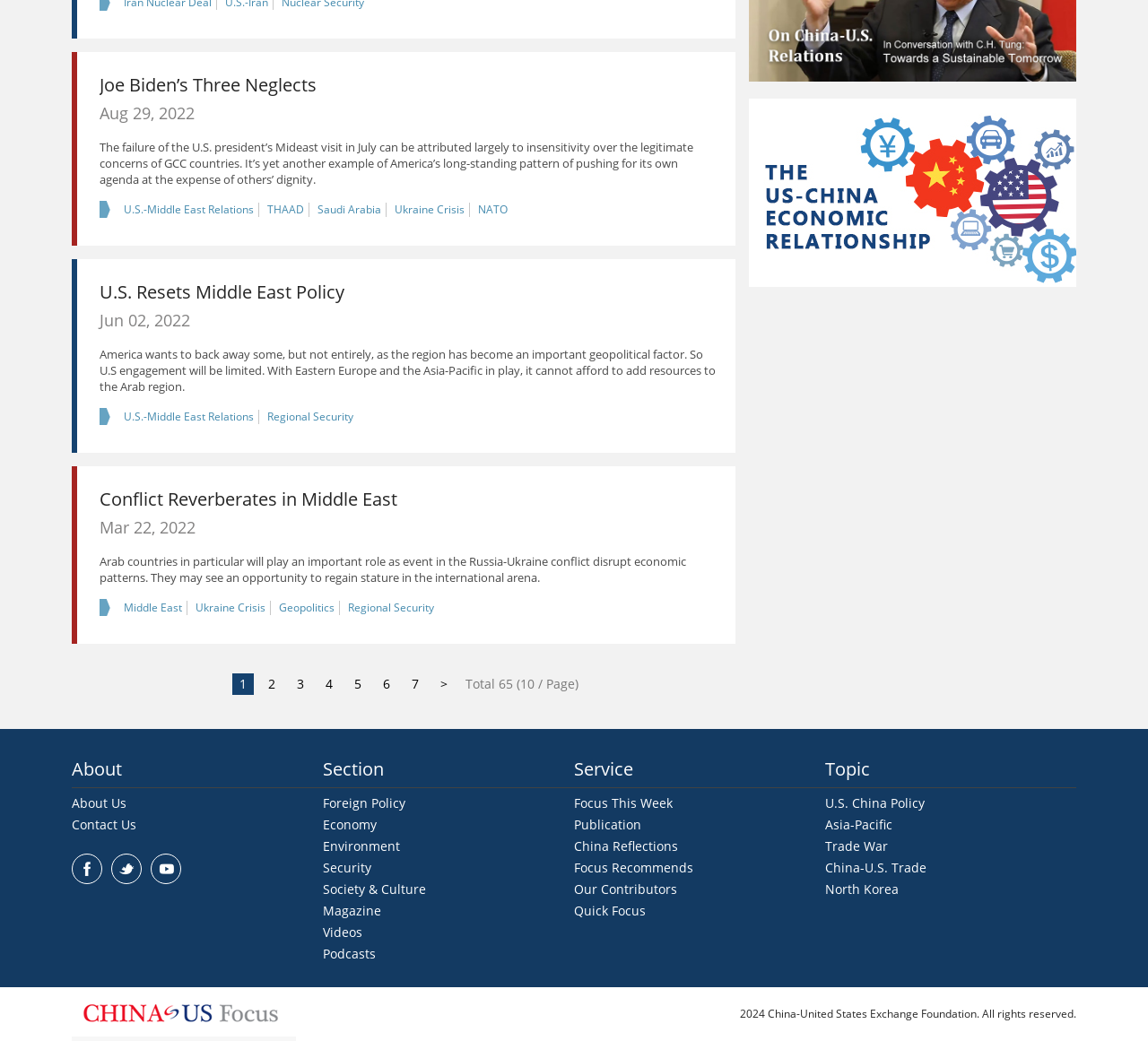What is the date of the second article?
Answer the question with a detailed explanation, including all necessary information.

The date of the second article can be found below the title, which is 'Jun 02, 2022'.